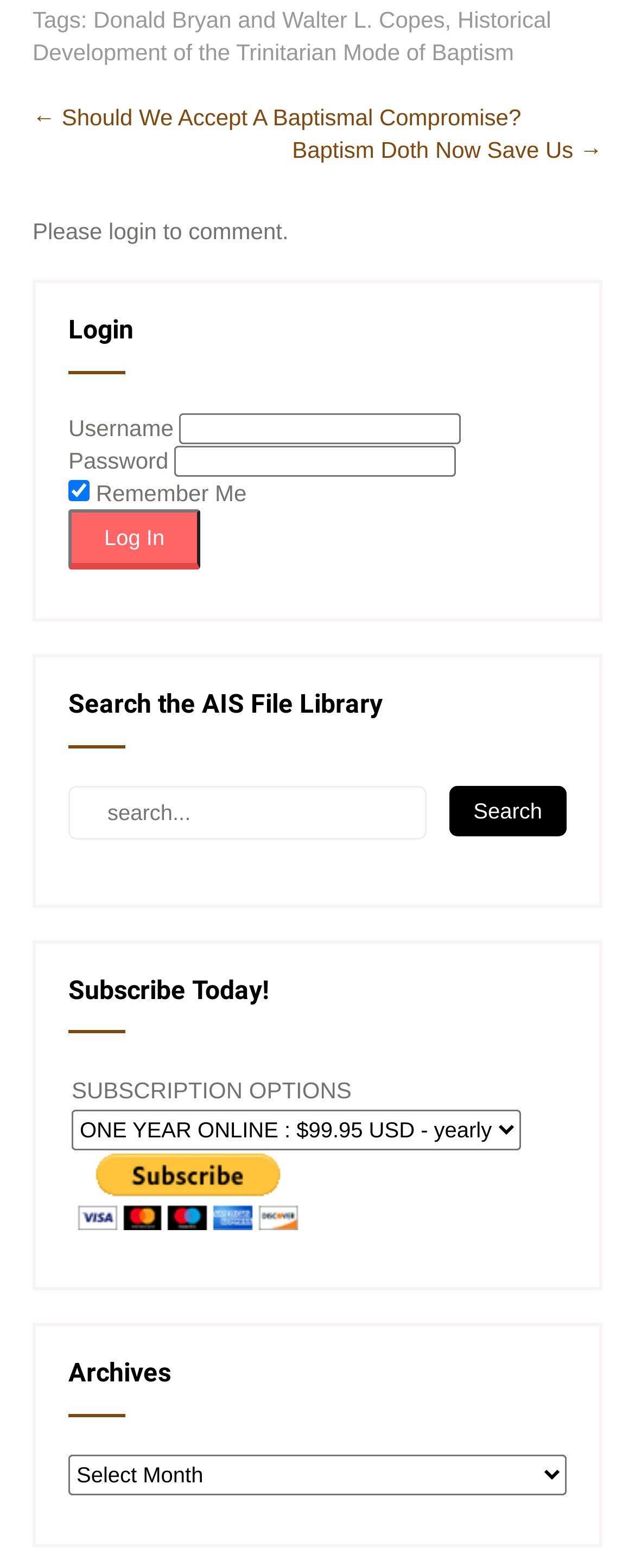Can you determine the bounding box coordinates of the area that needs to be clicked to fulfill the following instruction: "Browse the archives"?

[0.108, 0.927, 0.892, 0.953]